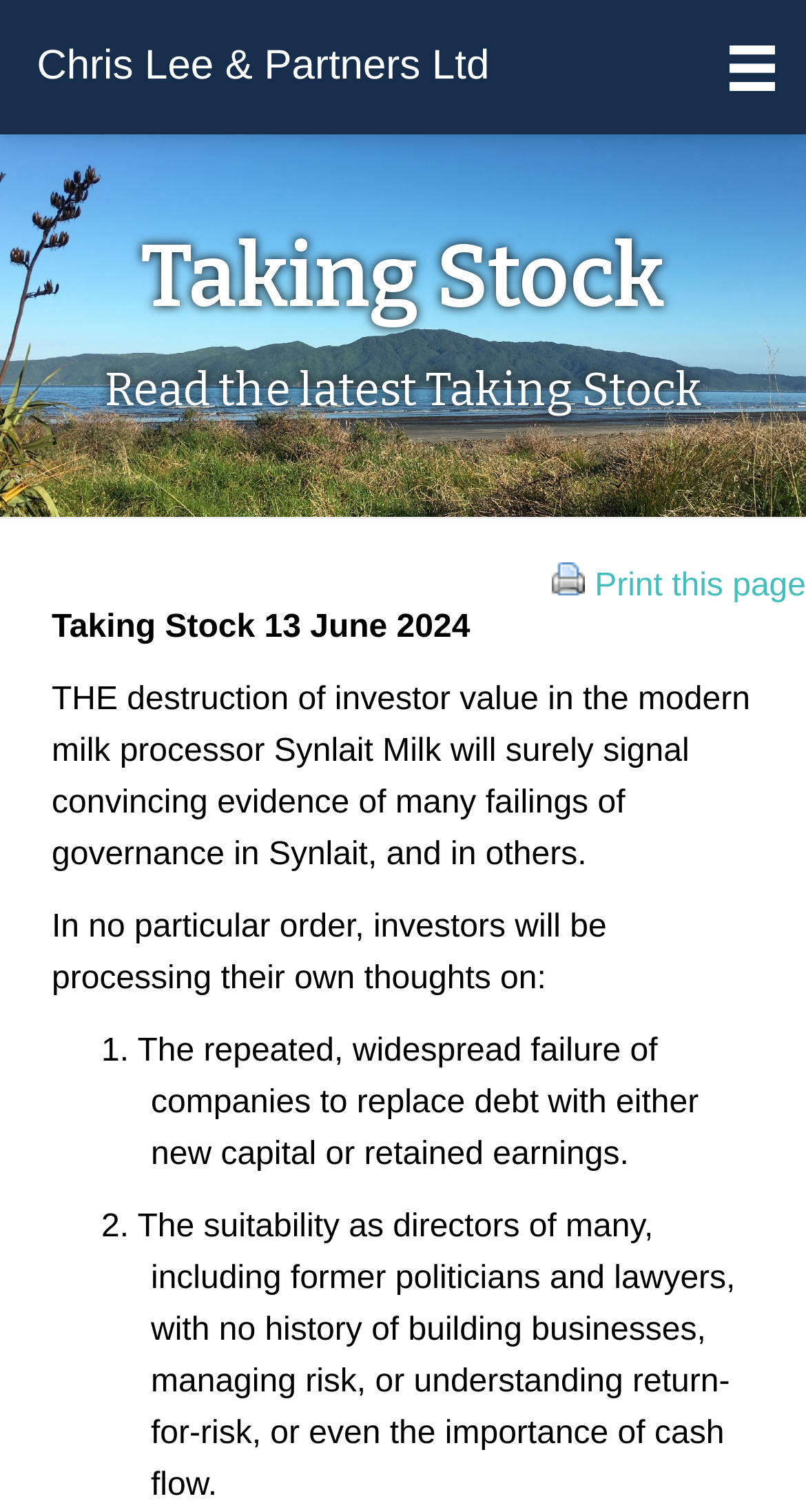What is the date of the latest Taking Stock?
Please provide a detailed answer to the question.

I found the date by looking at the StaticText element with the text 'Taking Stock 13 June 2024' which is located at [0.064, 0.403, 0.583, 0.426] and is a child of the Root Element.